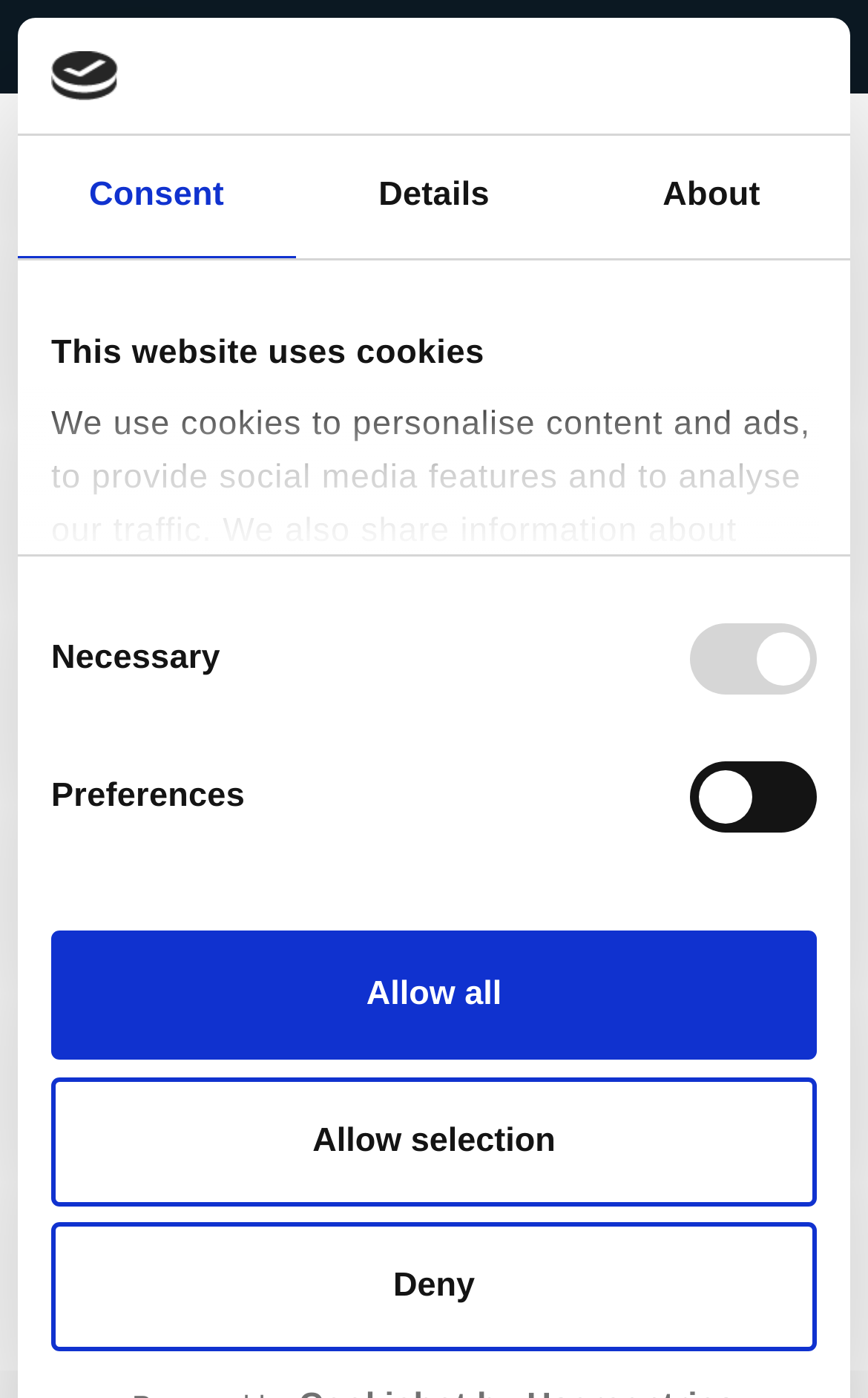Write an extensive caption that covers every aspect of the webpage.

The webpage is about Jacob Howard, the Vice Chair and Coach of Ipswich Triathlon Club. At the top left corner, there is a logo of the club. Below the logo, there is a horizontal tab list with three tabs: "Consent", "Details", and "About". The "Consent" tab is currently selected.

On the "Consent" tab, there is a message about the website using cookies, followed by a heading "This website uses cookies". Below the heading, there is a section for consent selection, where users can choose to accept or decline cookies for necessary, preferences, statistics, and marketing purposes. There are three buttons at the bottom of this section: "Deny", "Allow selection", and "Allow all".

To the right of the logo, there is a link to the Ipswich Triathlon Club's website, accompanied by an image of the club's logo. Below this, there is a header section with a heading "Jacob Howard – Vice Chair & Coach", which is also a link. Below the header, there is a figure, but its content is not specified.

At the very top of the page, there is a link to an unknown destination, and a meta description that reads "I’m looking forward to playing a bigger part in the club and supporting people to start or continue to enjoy triathlons!", which suggests that Jacob Howard is excited to contribute to the club and help people engage in triathlons.